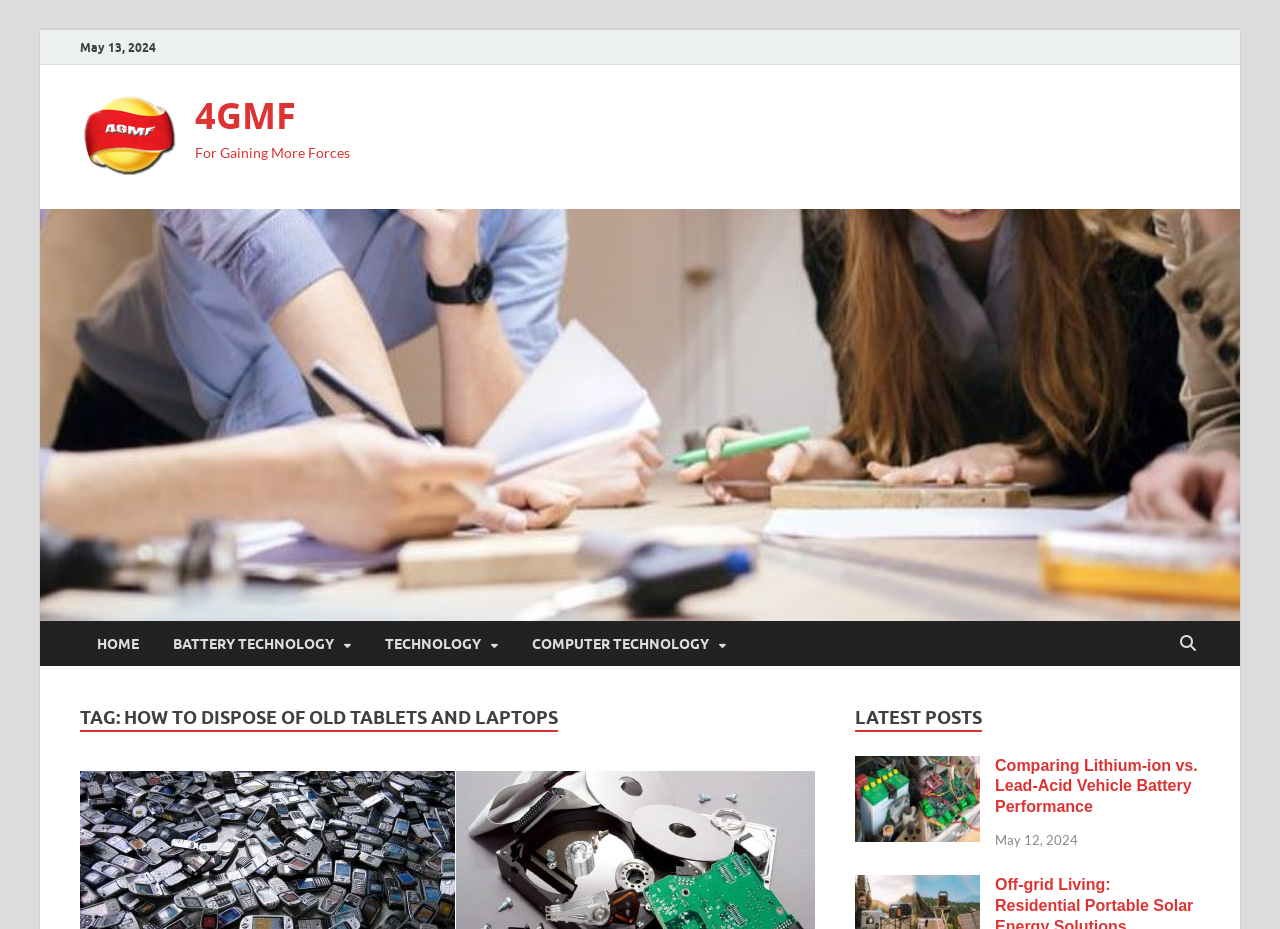Please provide a detailed answer to the question below based on the screenshot: 
What is the title of the second latest post?

I found the title of the second latest post by looking at the list of posts on the webpage. The second post has a title that says 'Comparing Lithium-ion vs. Lead-Acid Vehicle Battery Performance'.